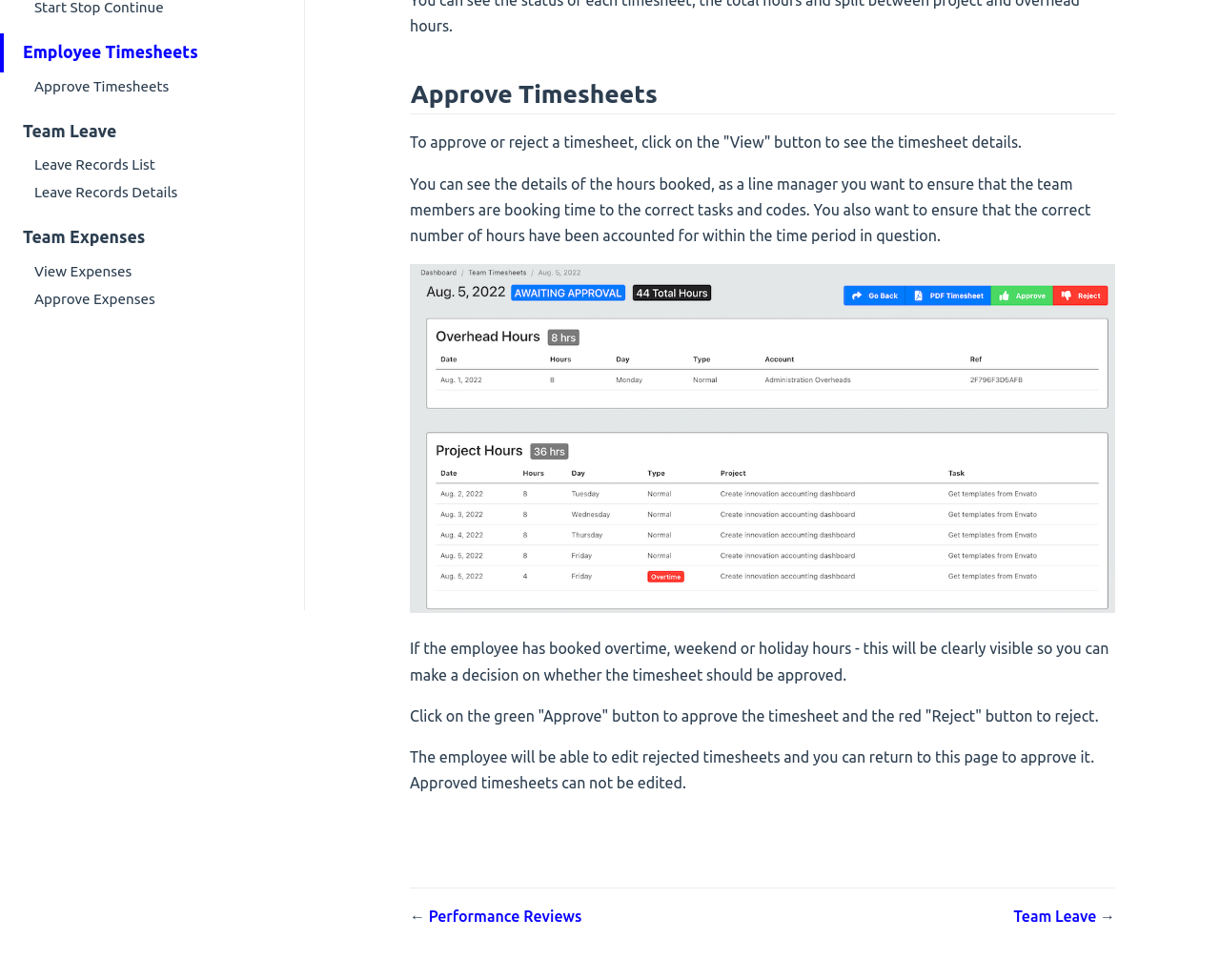Please determine the bounding box coordinates for the element with the description: "Leave Records Details".

[0.012, 0.182, 0.249, 0.211]